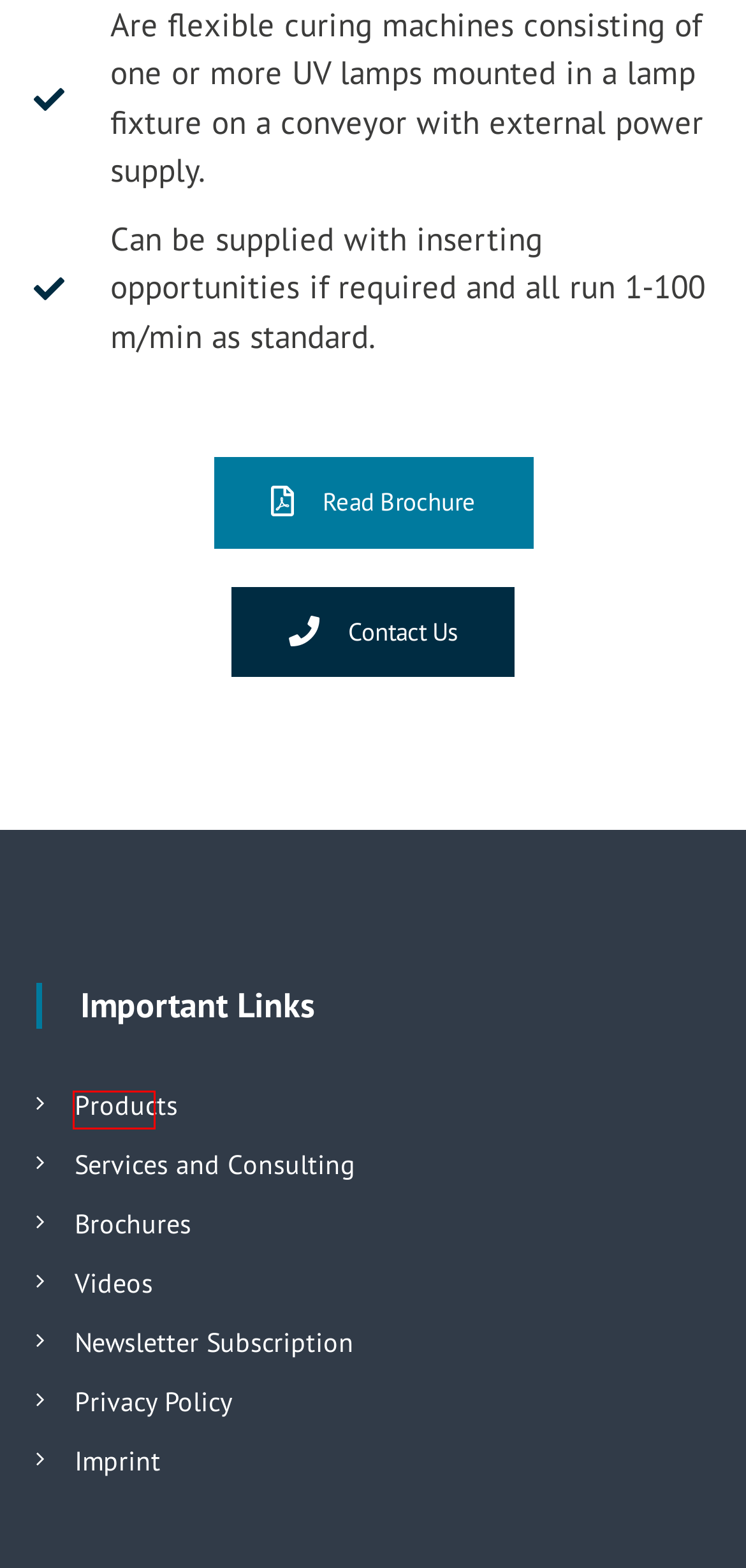Examine the screenshot of the webpage, which includes a red bounding box around an element. Choose the best matching webpage description for the page that will be displayed after clicking the element inside the red bounding box. Here are the candidates:
A. Contact information of EFSEN UV & EB TECHNOLOGY
B. EFSEN UV & EB TECHNOLOGY
C. Privacy Policy - Protection of your data - EFSEN UV & EB TECHNOLOGY
D. Products from EFSEN UV & EB Technology
E. Services and Consulting - EFSEN UV & EB TECHNOLOGY
F. Product videos from EFSEN UV & EB TECHNOLOGY
G. Brochures in PDF-format from EFSEN UV & EB TECHNOLOGY
H. Imprint - Patents & Trademarks - EFSEN UV & EB TECHNOLOGY

F